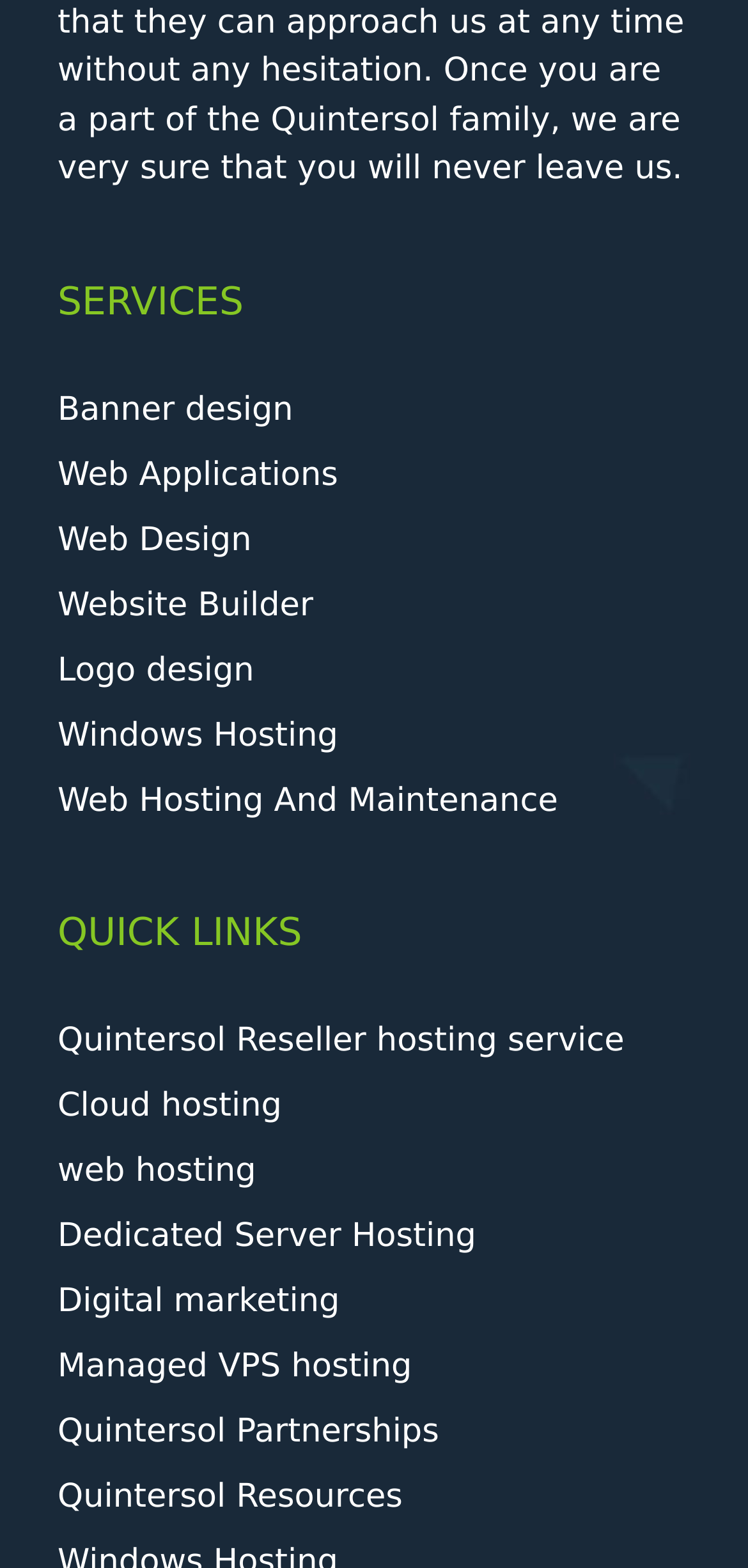What is the second quick link?
Utilize the image to construct a detailed and well-explained answer.

Under the 'QUICK LINKS' heading, the second link is 'Cloud hosting', which can be determined by examining the links in the order they appear.